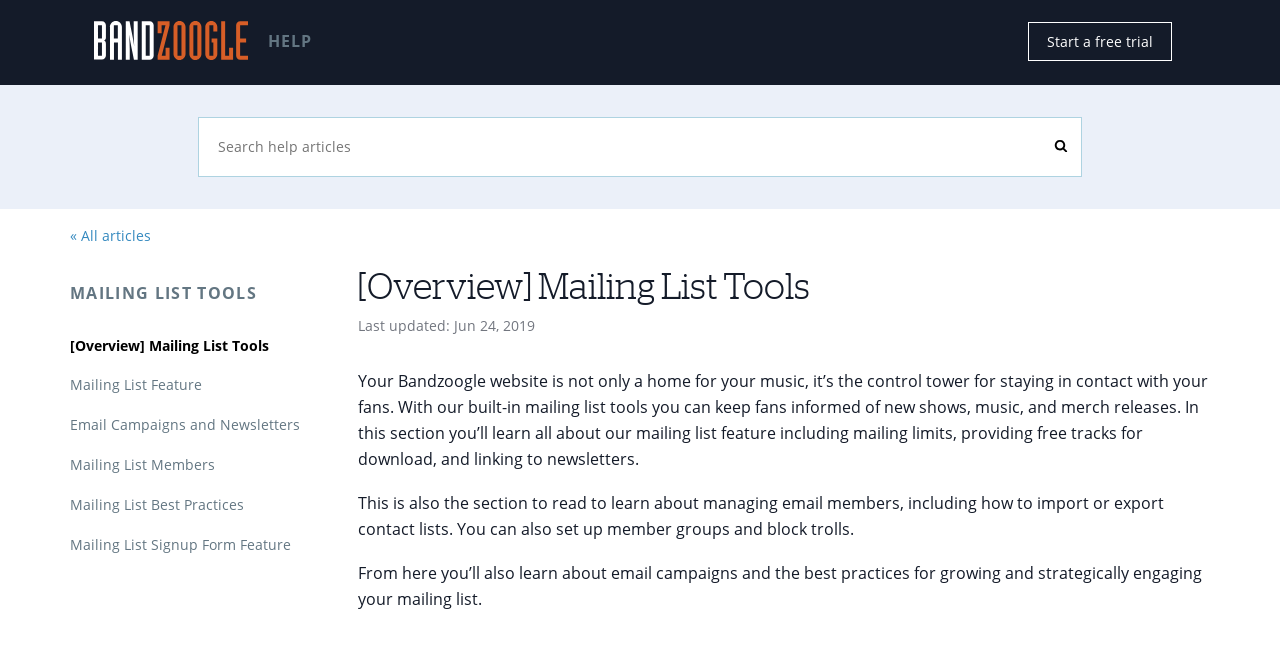Using the information in the image, could you please answer the following question in detail:
What is the purpose of Bandzoogle website?

Based on the webpage content, it can be inferred that Bandzoogle website is not only a platform for musicians to showcase their music but also a tool to stay in contact with their fans. The website provides built-in mailing list tools to keep fans informed about new shows, music, and merchandise releases.